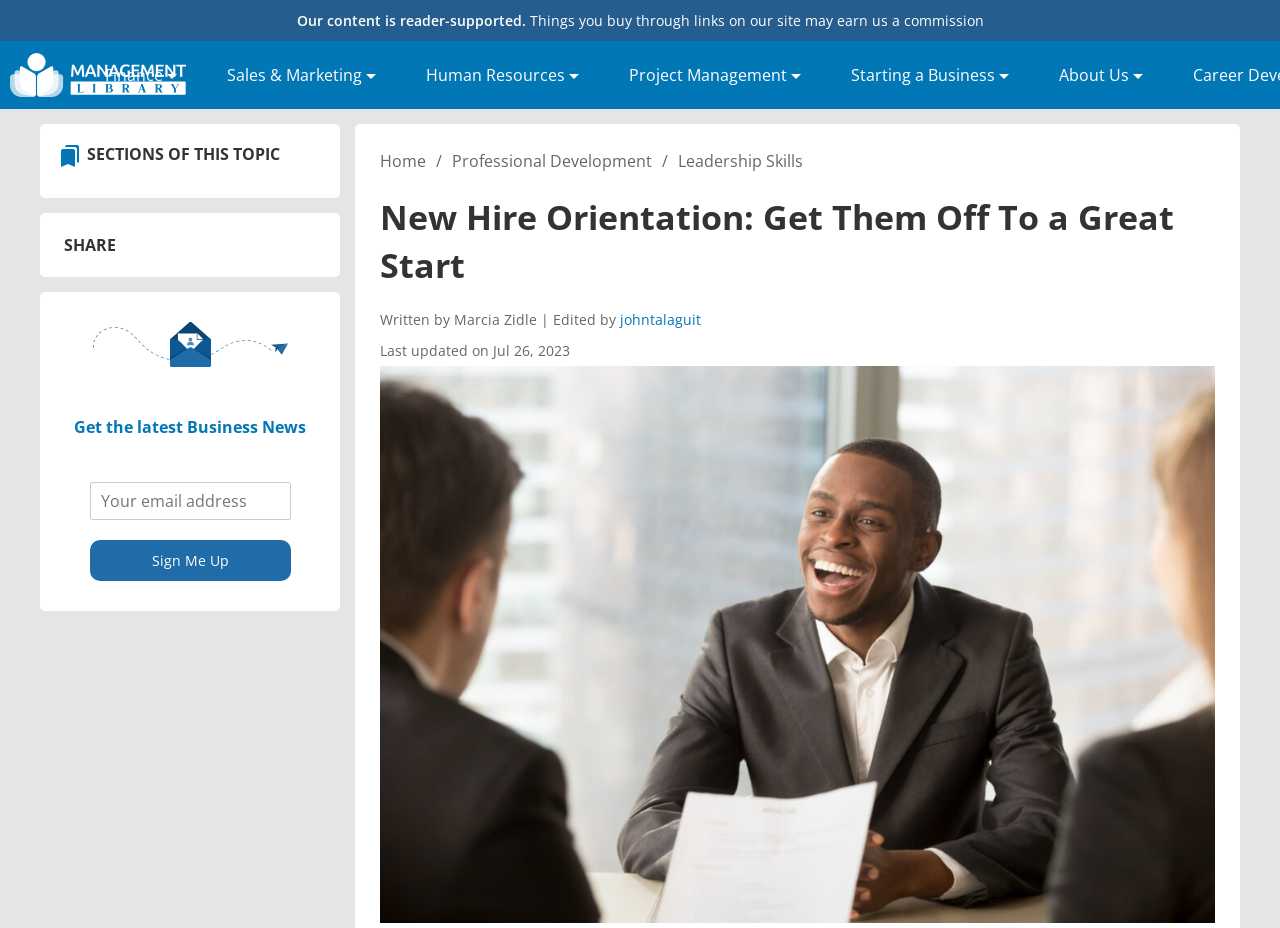Please determine and provide the text content of the webpage's heading.

New Hire Orientation: Get Them Off To a Great Start